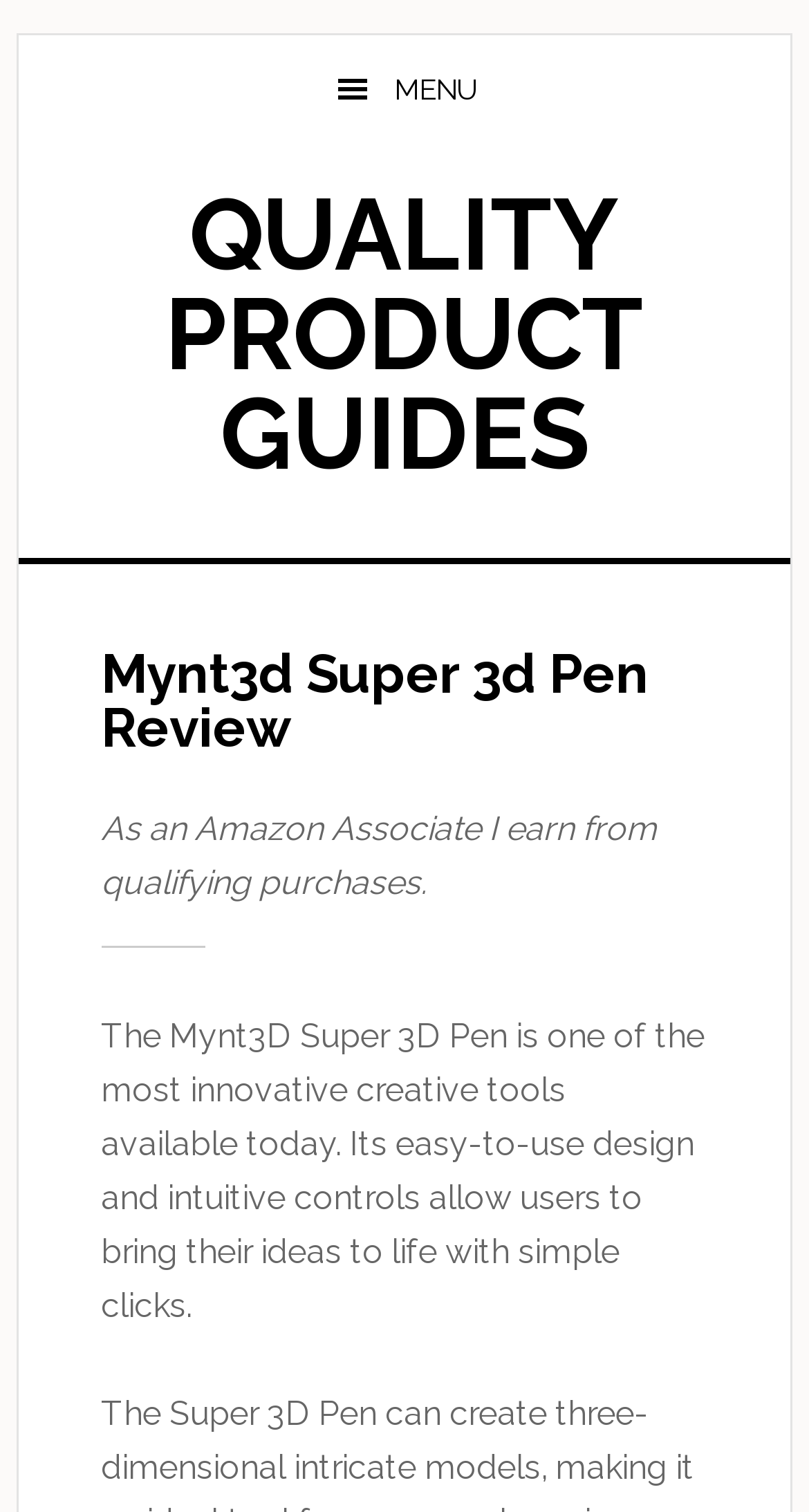Please find and generate the text of the main header of the webpage.

Mynt3d Super 3d Pen Review